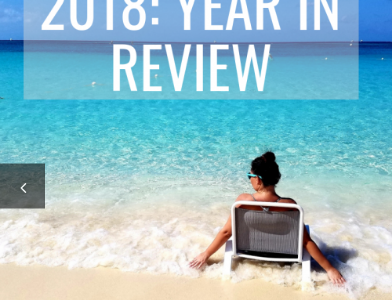What is the individual in the image doing?
Relying on the image, give a concise answer in one word or a brief phrase.

gazing out